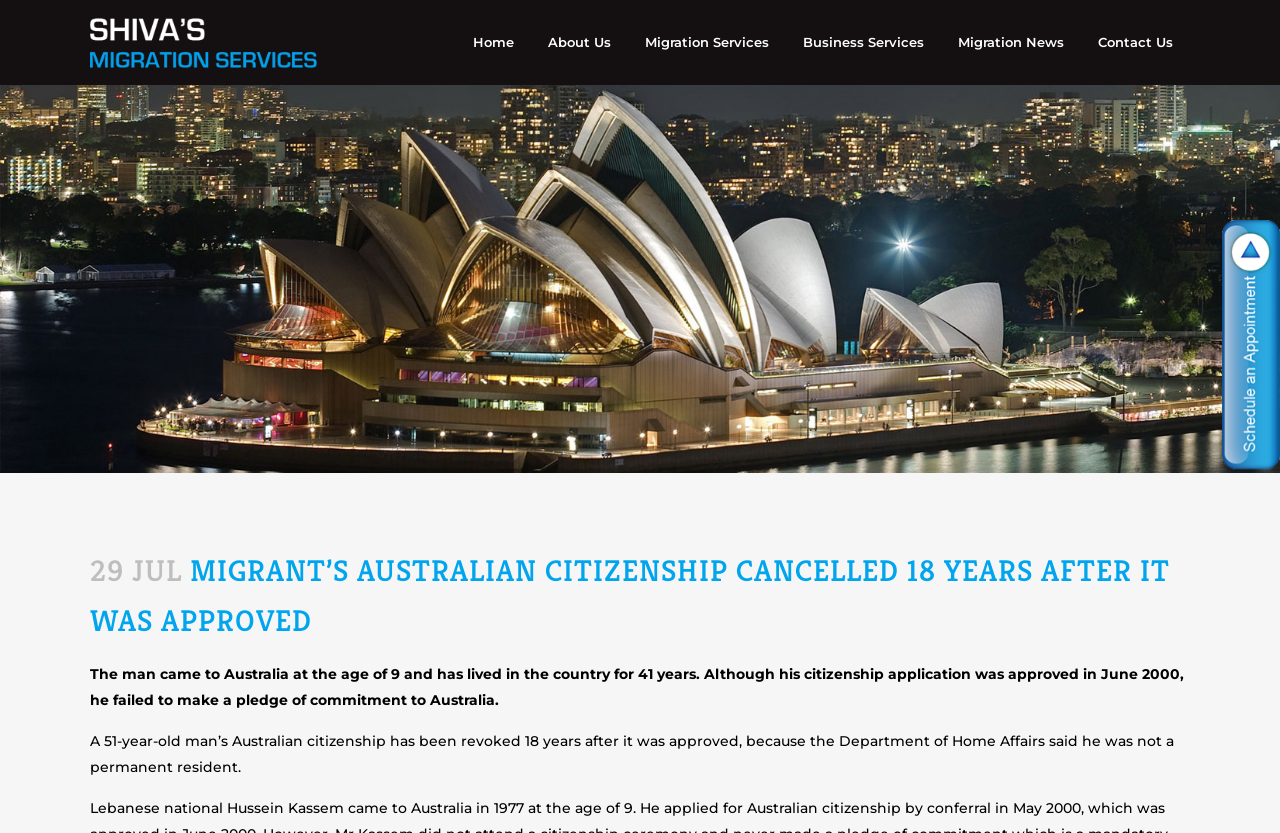Please provide a one-word or short phrase answer to the question:
How long has the man lived in Australia?

41 years